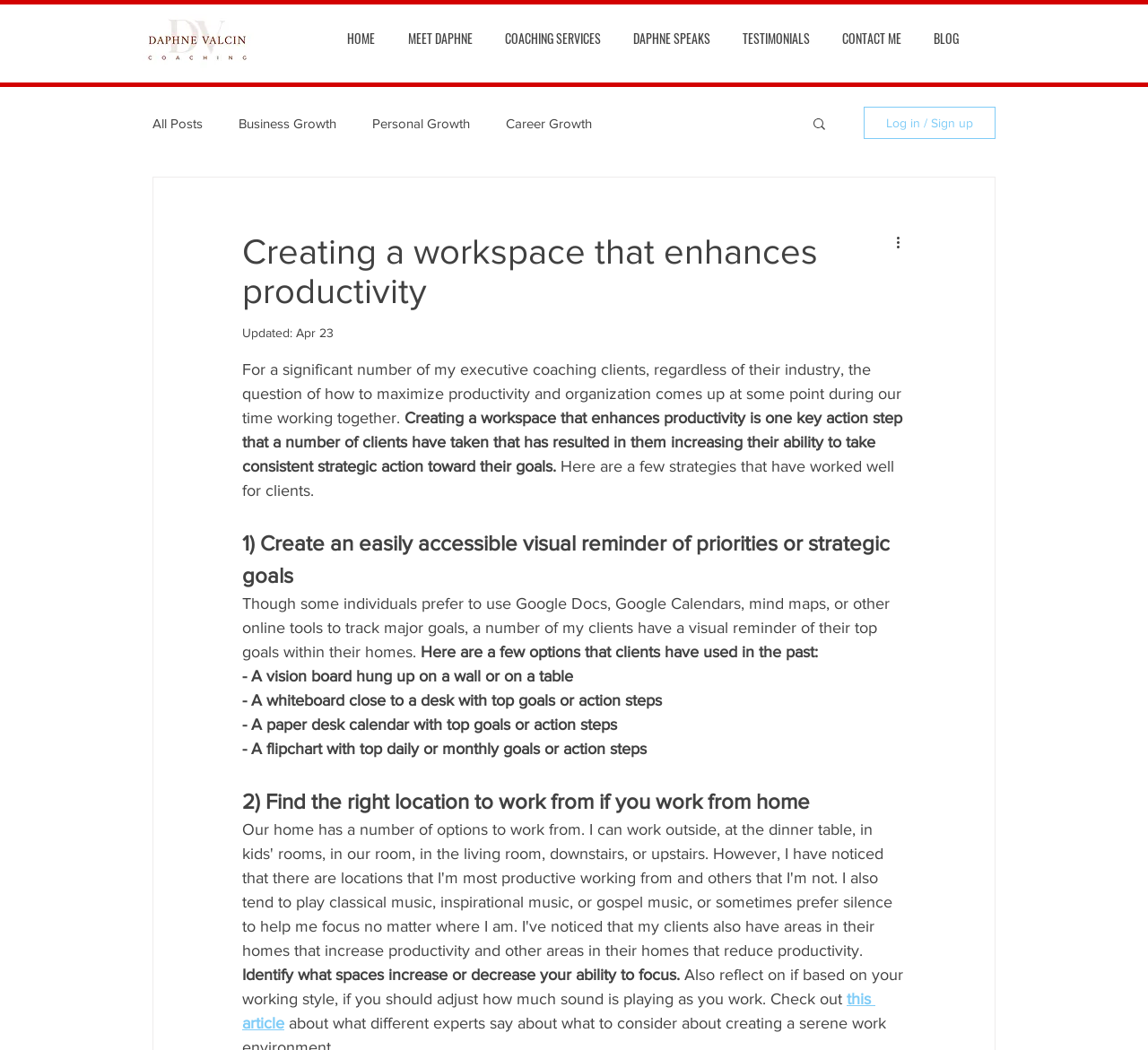Provide the bounding box coordinates for the UI element described in this sentence: "HOME". The coordinates should be four float values between 0 and 1, i.e., [left, top, right, bottom].

[0.288, 0.021, 0.341, 0.051]